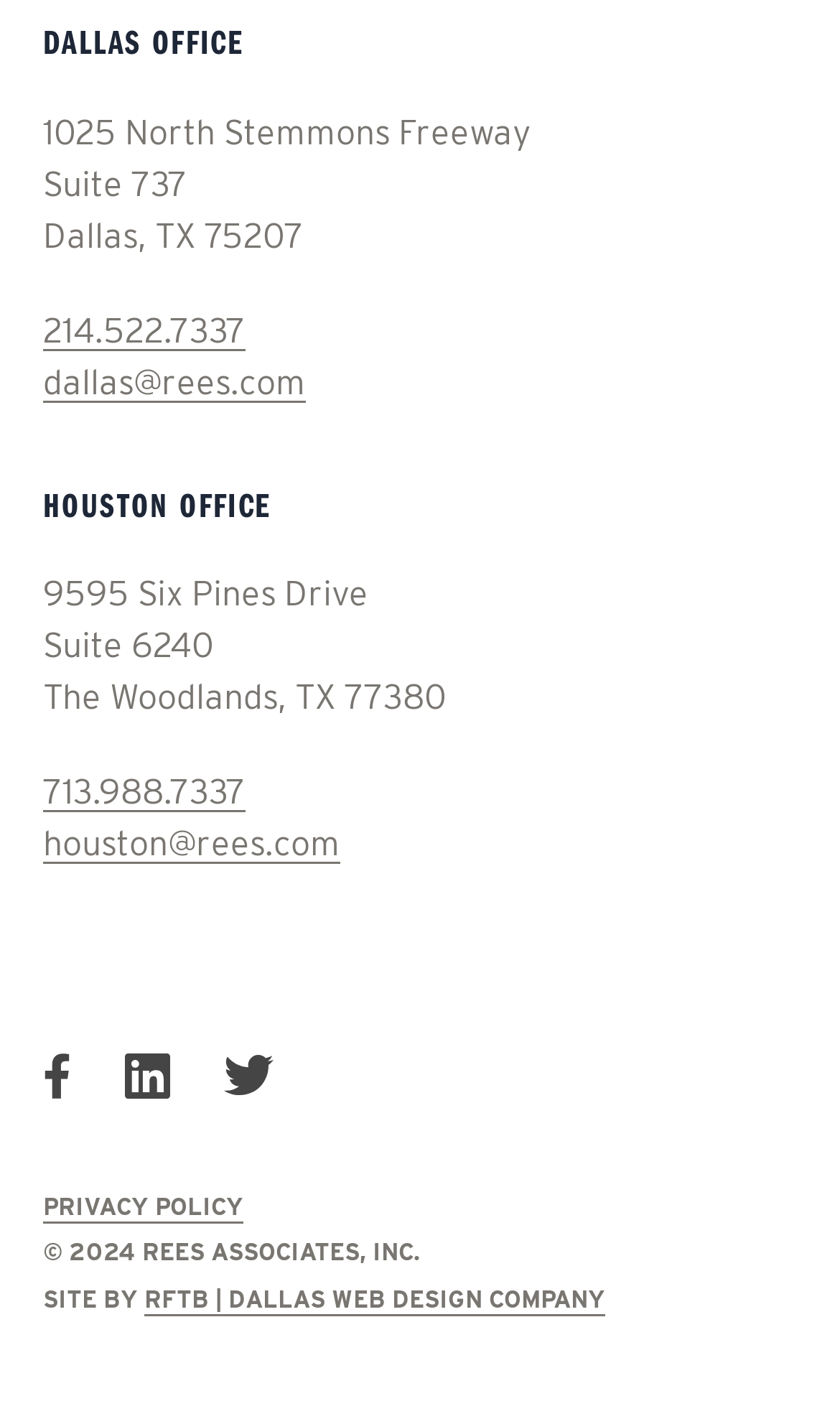Who designed the website?
Answer the question with a single word or phrase, referring to the image.

RFTB | DALLAS WEB DESIGN COMPANY